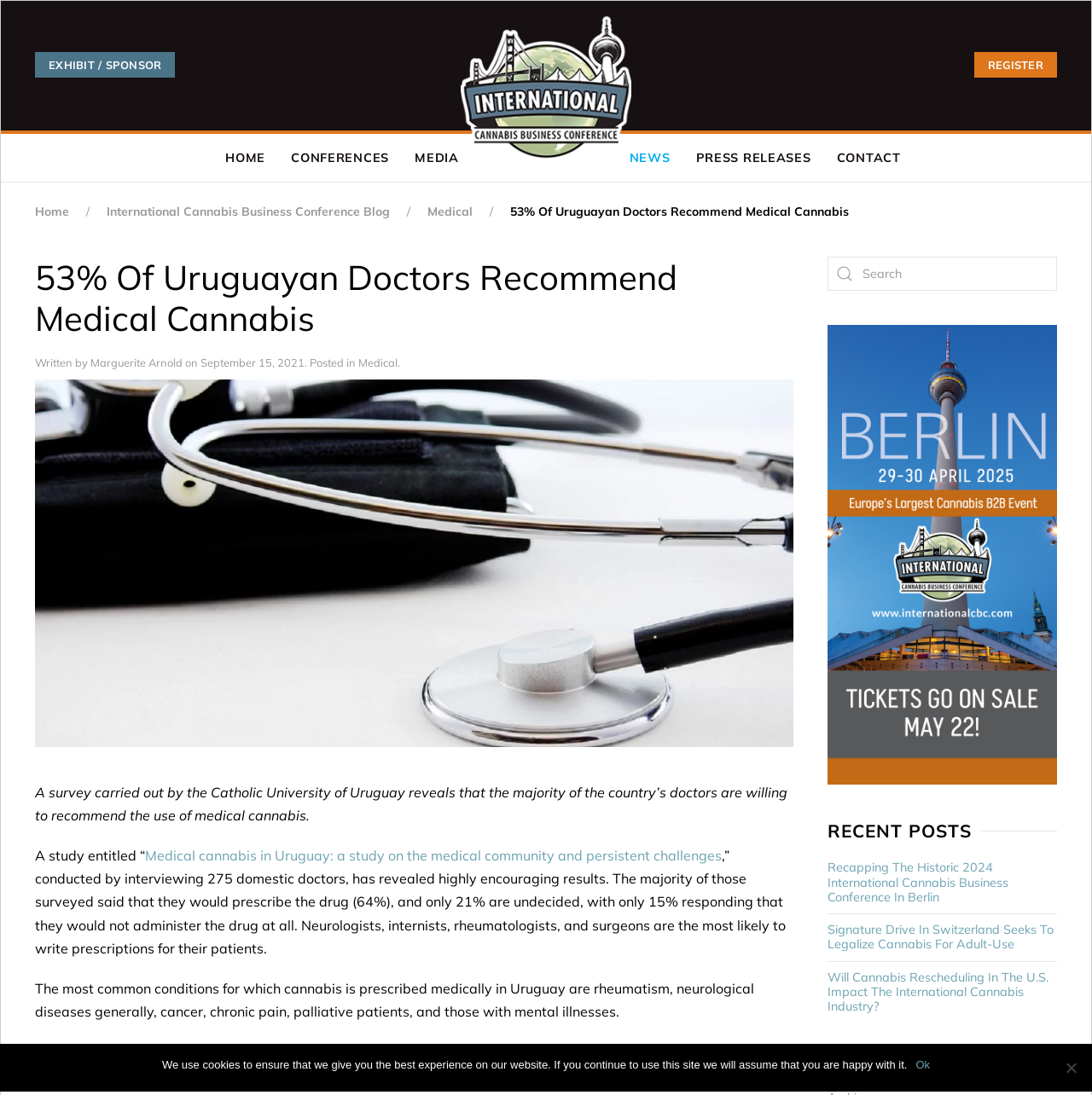Locate the bounding box coordinates of the element I should click to achieve the following instruction: "Click on the 'CONTACT' link".

[0.766, 0.122, 0.825, 0.166]